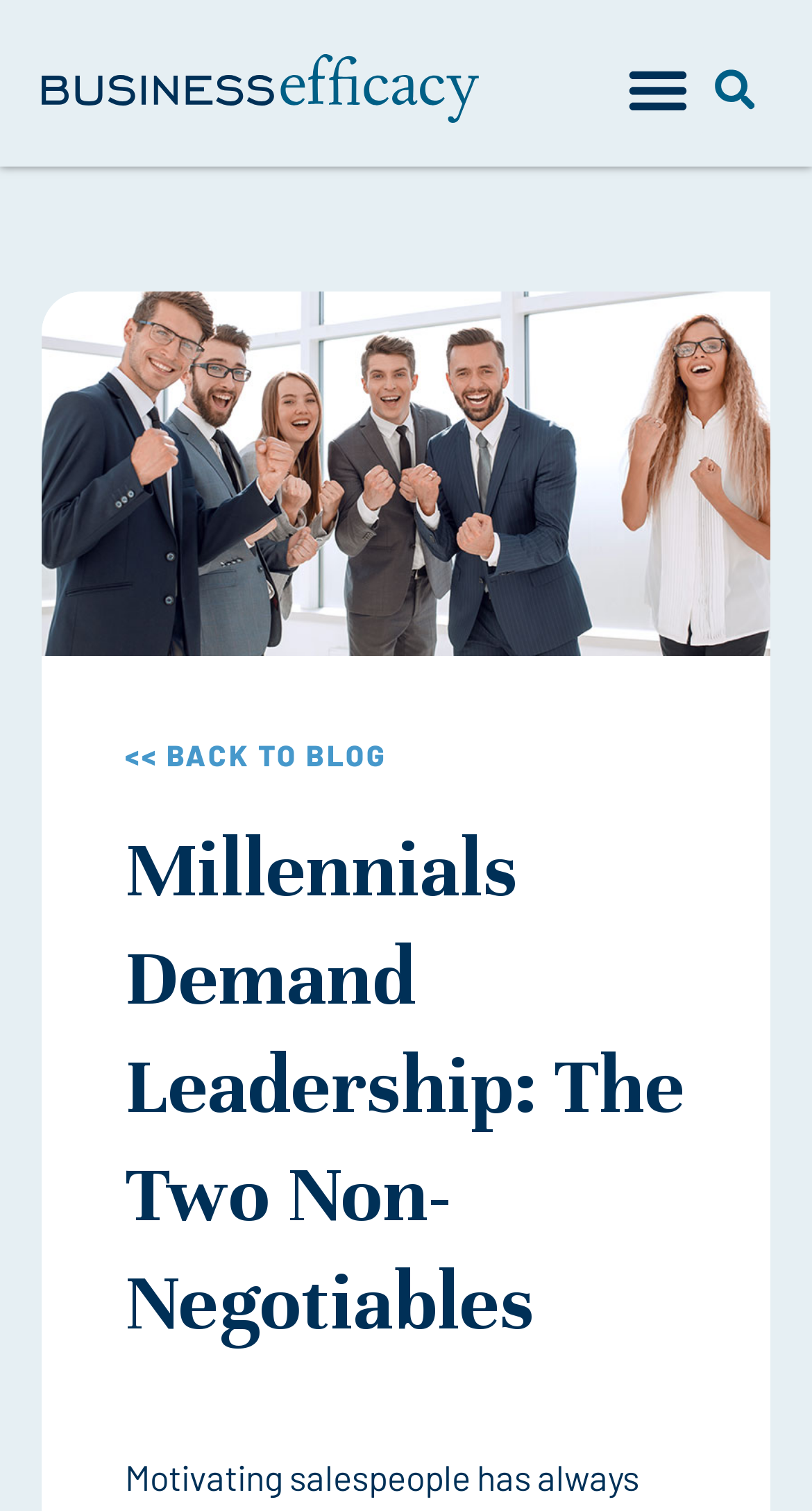Use a single word or phrase to answer the question: What is the text above the heading 'Millennials Demand Leadership: The Two Non-Negotiables'?

<< BACK TO BLOG